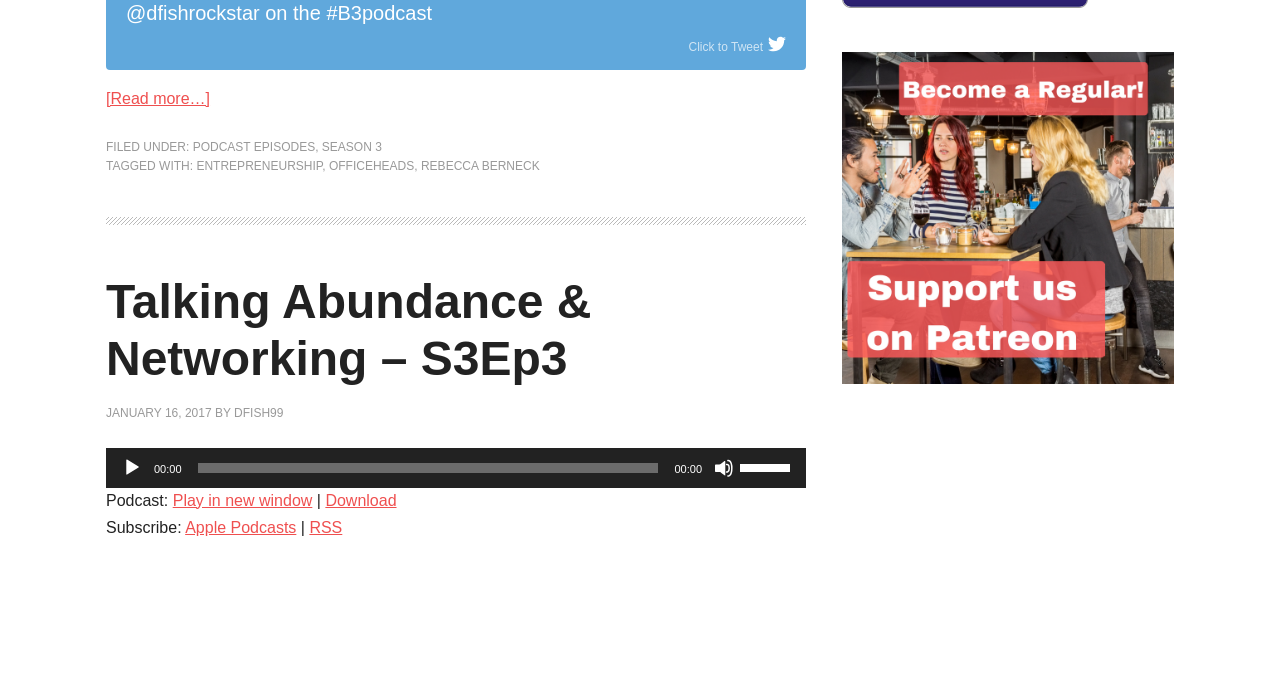Please answer the following question using a single word or phrase: 
What is the date of the podcast episode?

JANUARY 16, 2017